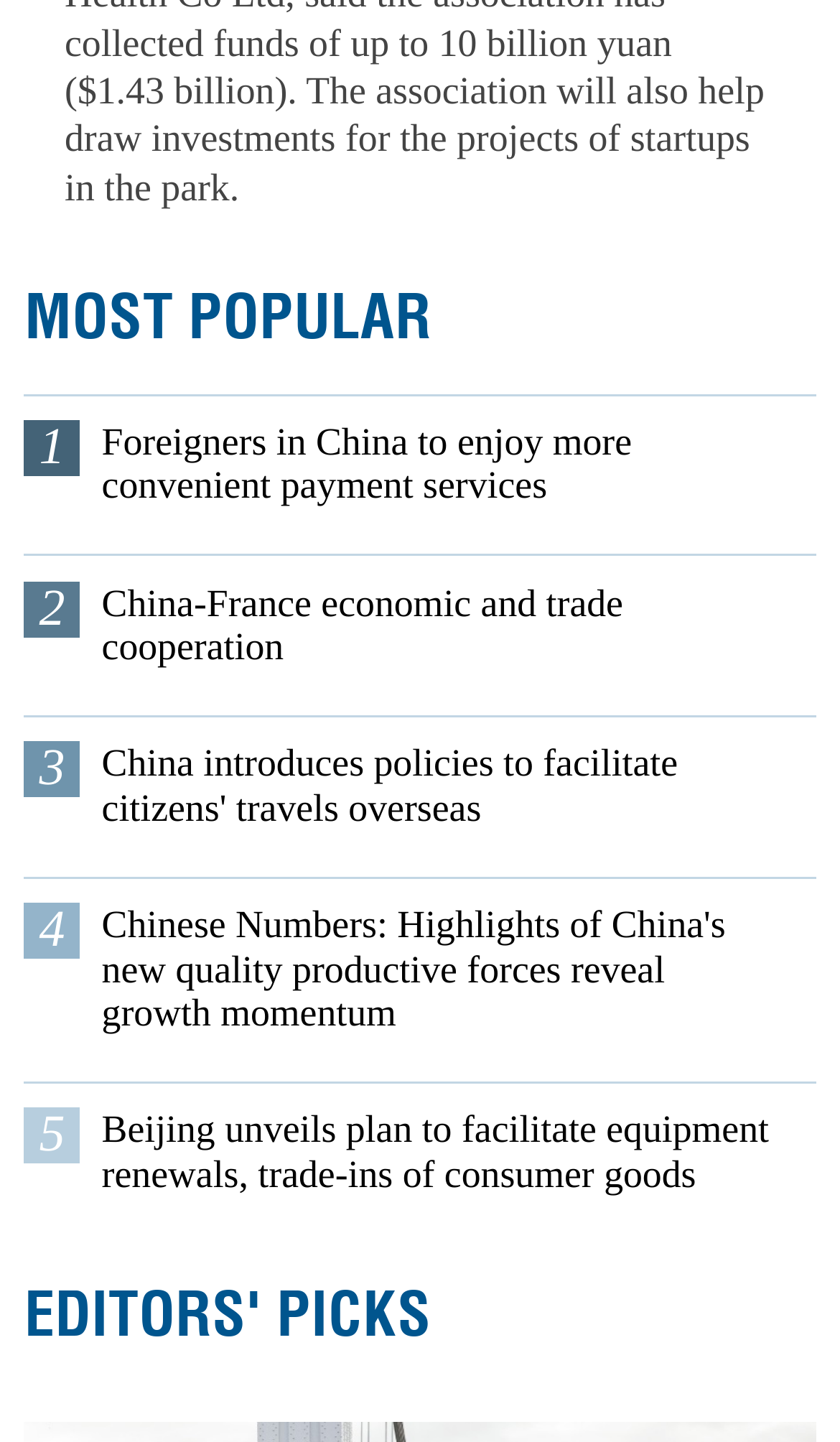How many links are under 'MOST POPULAR'?
Based on the image, answer the question with as much detail as possible.

I counted the number of links under the 'MOST POPULAR' heading, which are 'Foreigners in China to enjoy more convenient payment services', 'China-France economic and trade cooperation', 'China introduces policies to facilitate citizens' travels overseas', 'Chinese Numbers: Highlights of China's new quality productive forces reveal growth momentum', and 'Beijing unveils plan to facilitate equipment renewals, trade-ins of consumer goods'.